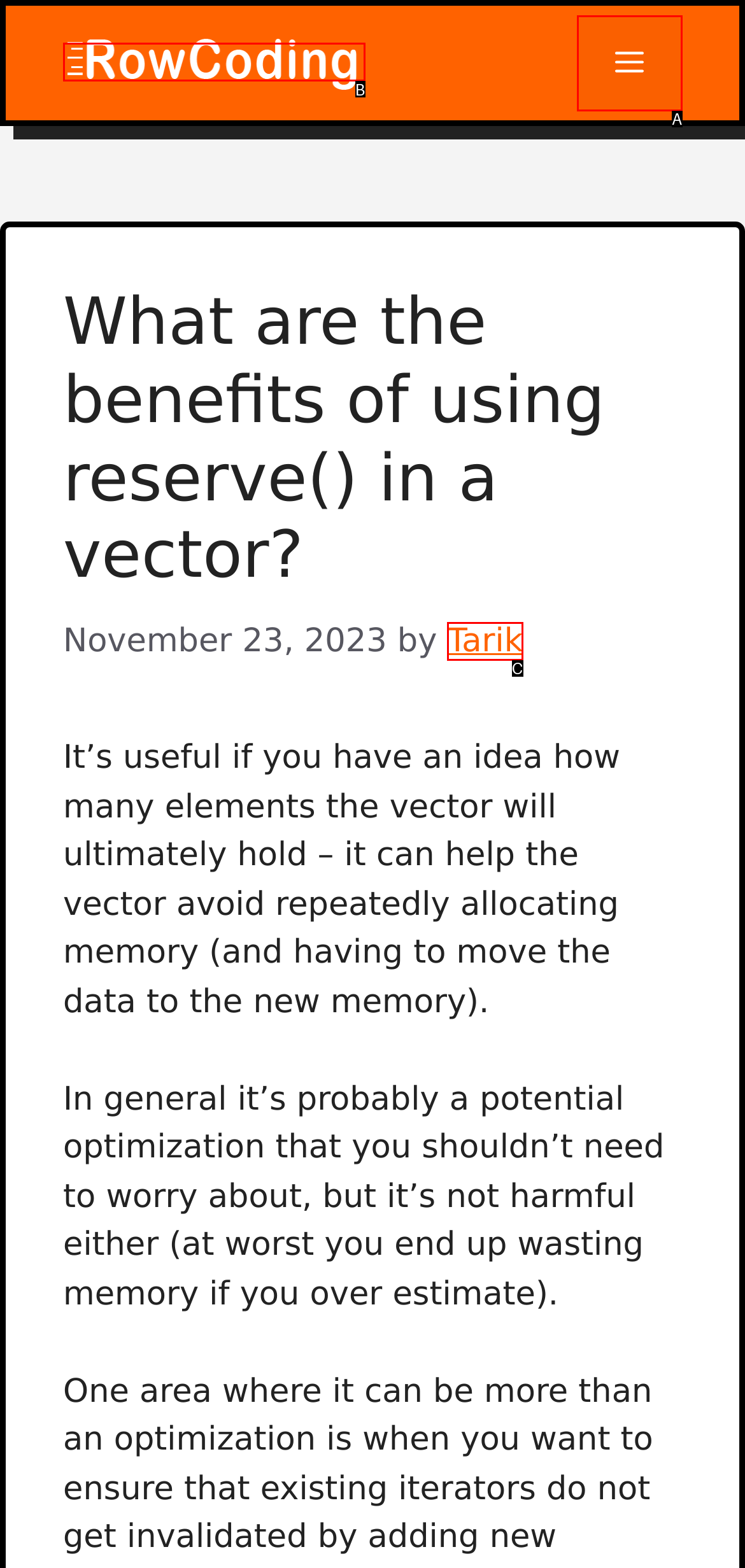Determine which option aligns with the description: name="custom Clickbank Affiliate ID". Provide the letter of the chosen option directly.

None